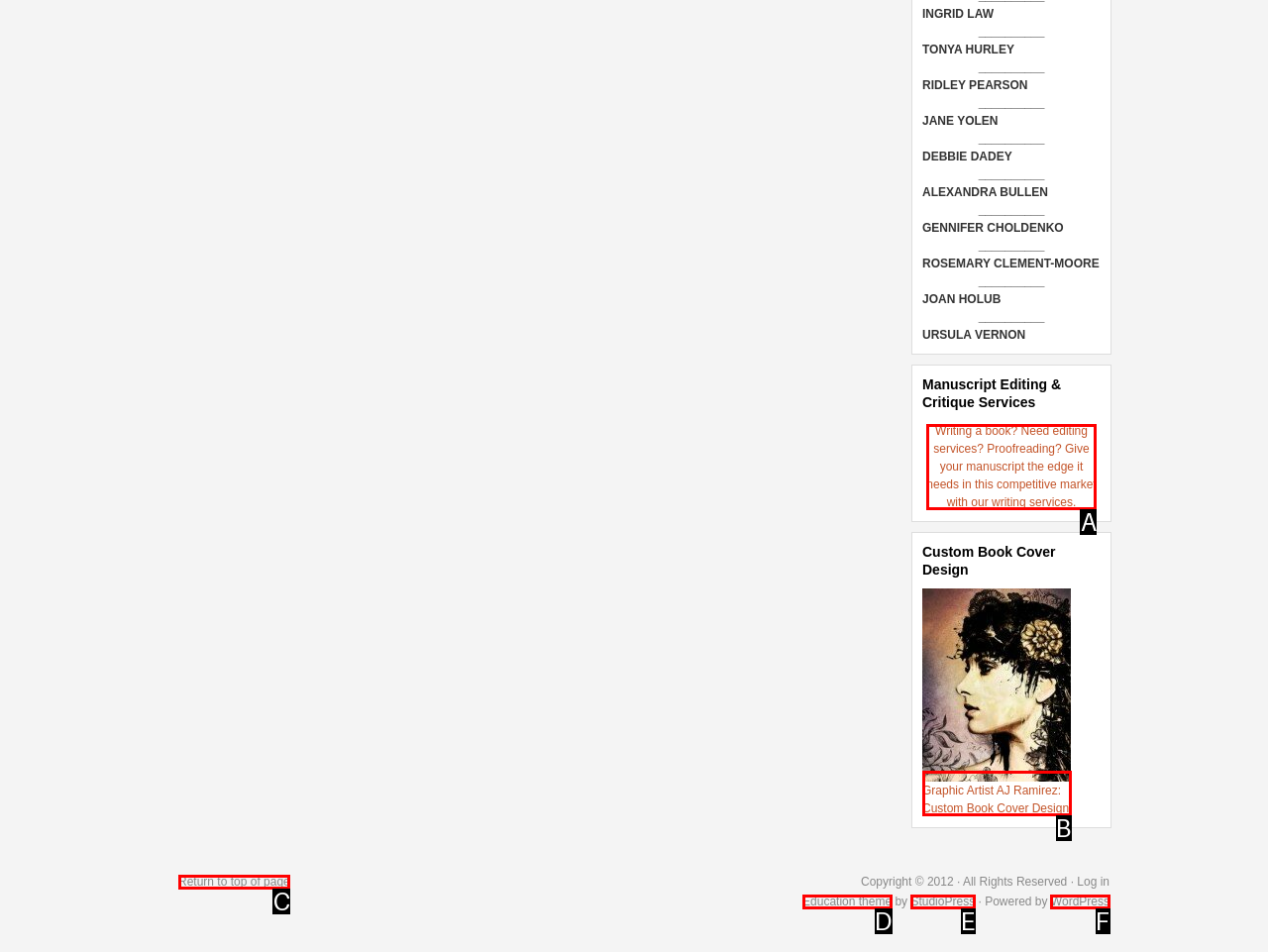Select the option that fits this description: StudioPress
Answer with the corresponding letter directly.

E